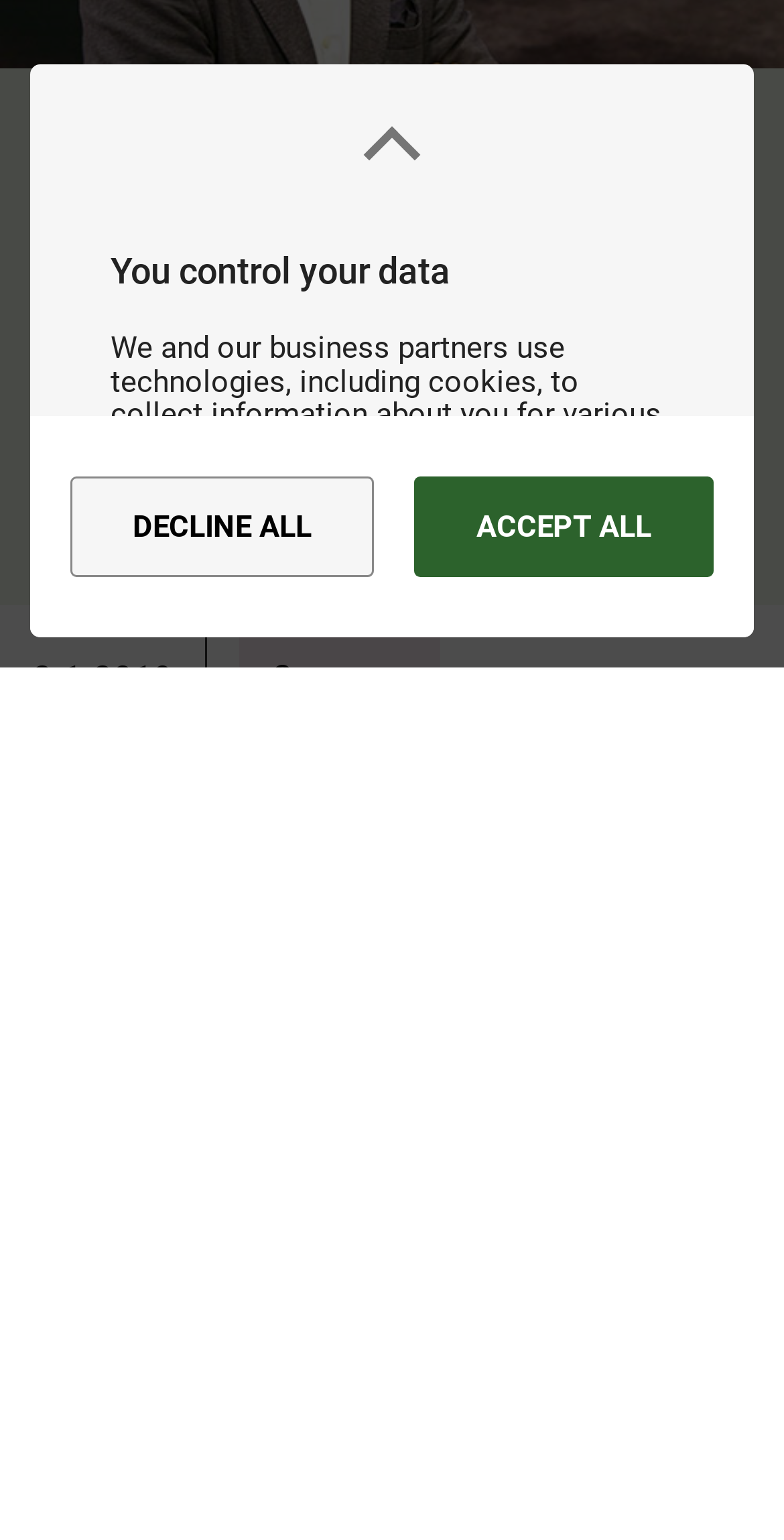For the element described, predict the bounding box coordinates as (top-left x, top-left y, bottom-right x, bottom-right y). All values should be between 0 and 1. Element description: Read more about cookies

[0.141, 0.711, 0.859, 0.735]